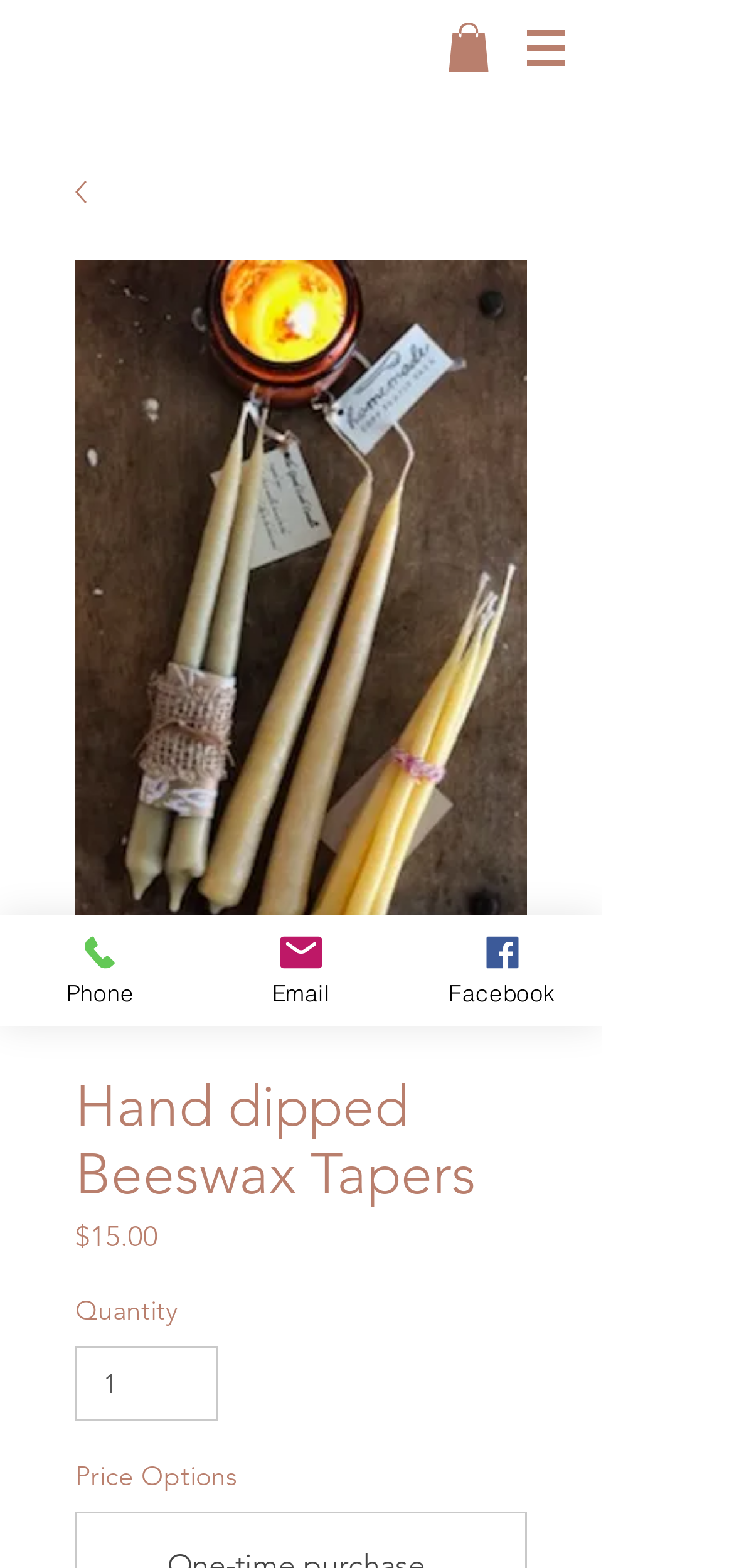Provide the bounding box coordinates of the HTML element described as: "Email". The bounding box coordinates should be four float numbers between 0 and 1, i.e., [left, top, right, bottom].

[0.274, 0.583, 0.547, 0.654]